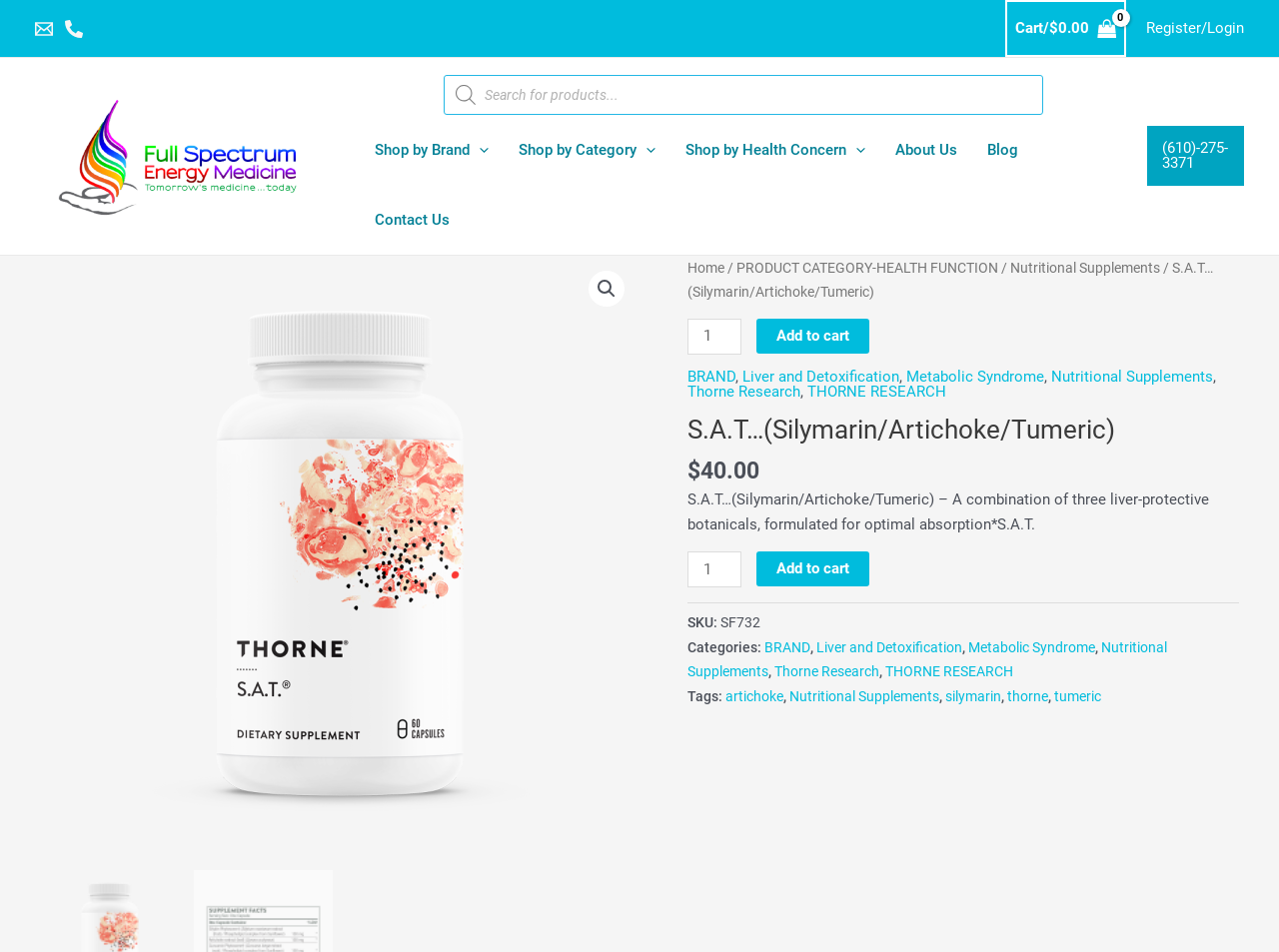Locate the bounding box coordinates of the area to click to fulfill this instruction: "View shopping cart". The bounding box should be presented as four float numbers between 0 and 1, in the order [left, top, right, bottom].

[0.786, 0.0, 0.88, 0.059]